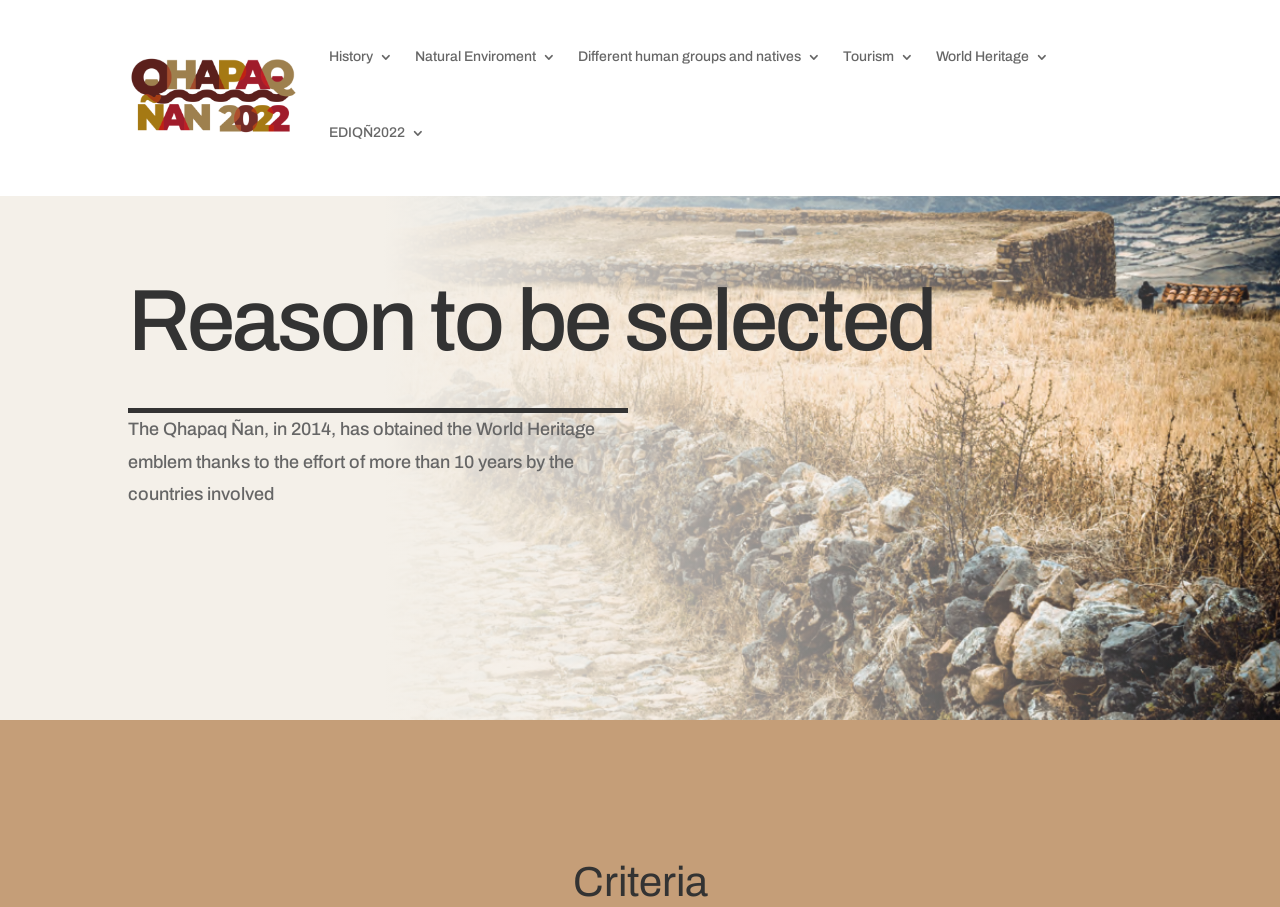What is the name of the World Heritage site?
Please ensure your answer to the question is detailed and covers all necessary aspects.

I inferred this answer by reading the text on the webpage, which mentions 'Qhapaq Ñan' as the name of the site that obtained the World Heritage emblem in 2014.